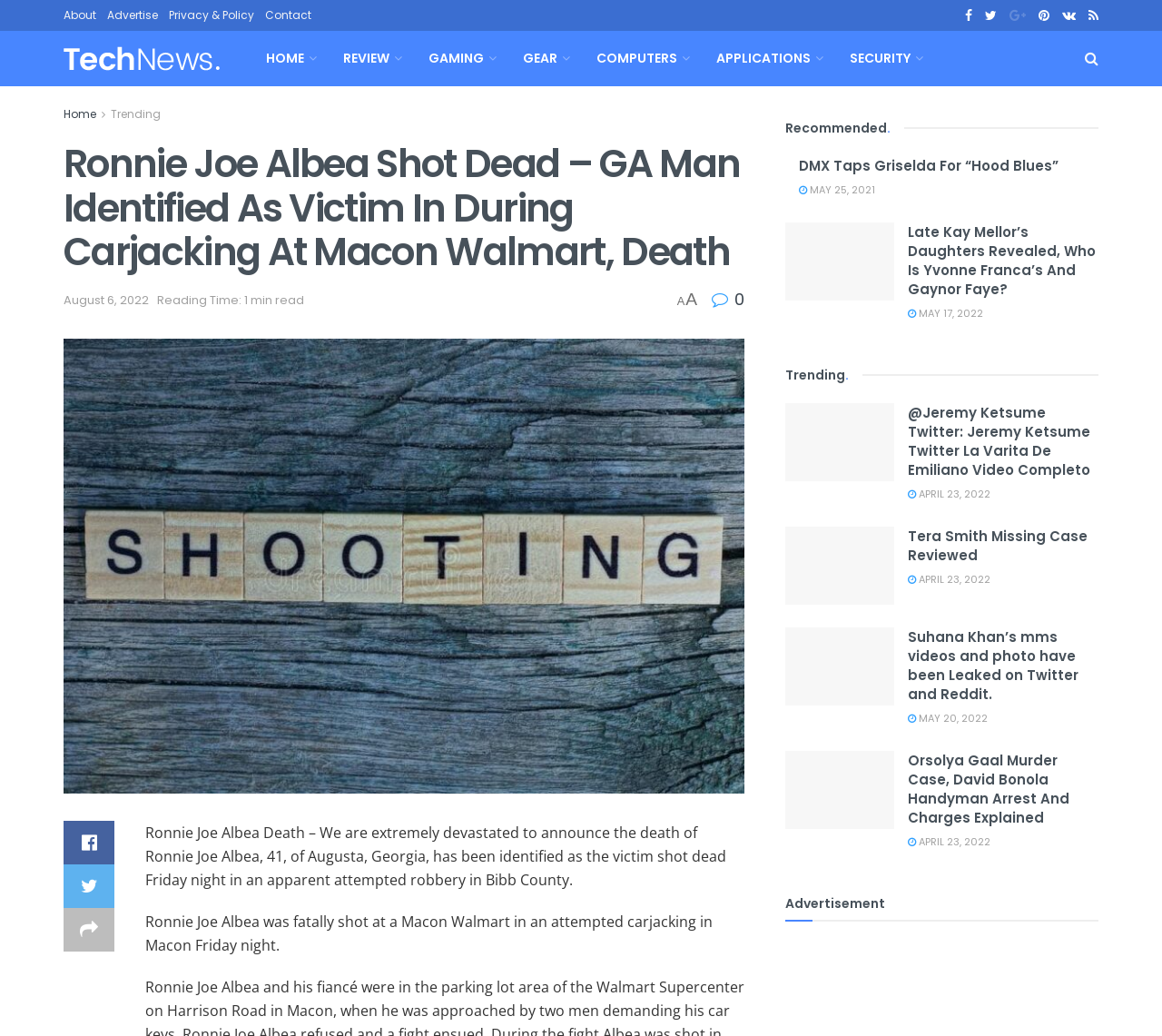Locate the bounding box of the user interface element based on this description: "Tera Smith Missing Case Reviewed".

[0.781, 0.508, 0.936, 0.545]